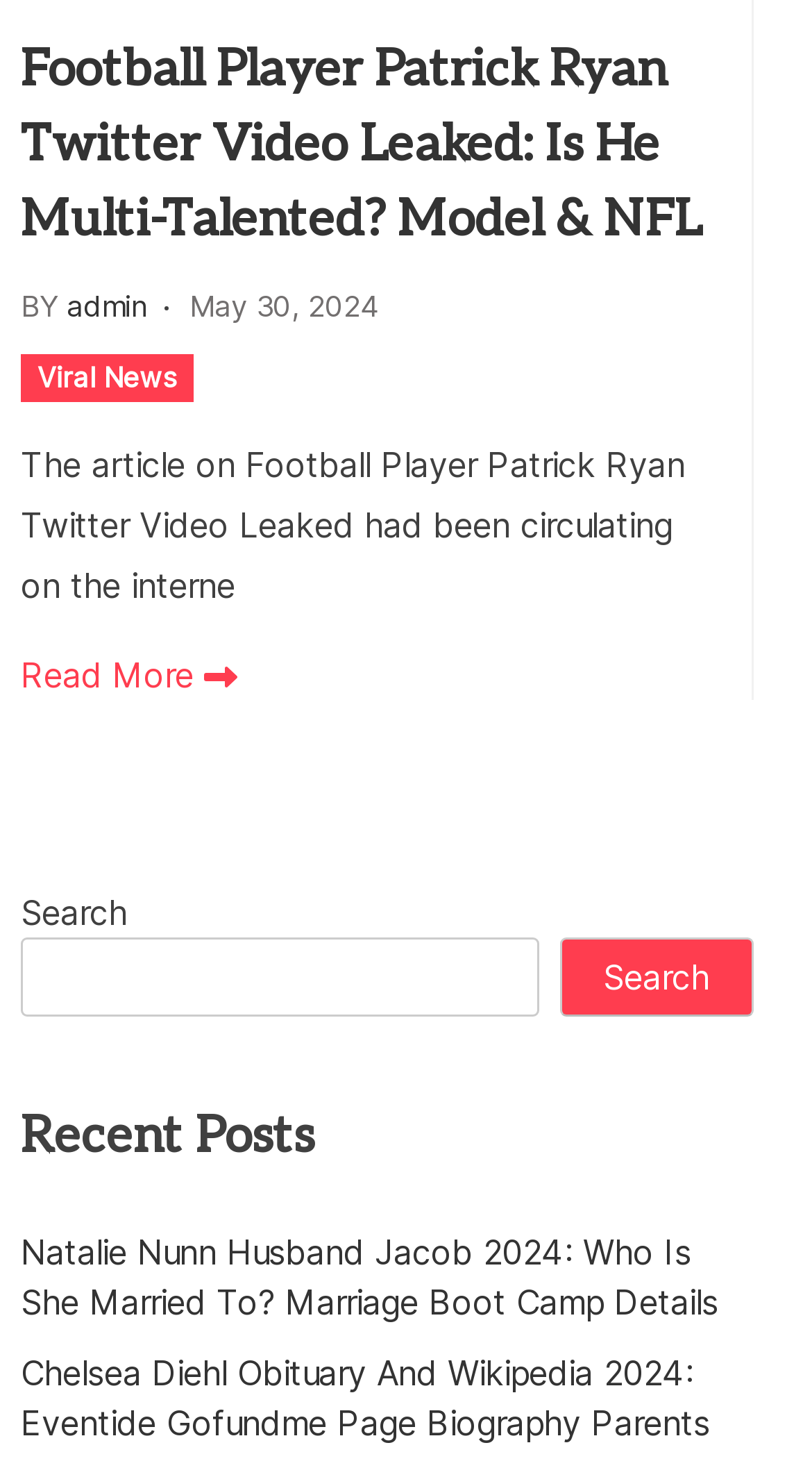Please determine the bounding box coordinates of the section I need to click to accomplish this instruction: "Check recent posts".

[0.026, 0.744, 0.927, 0.795]